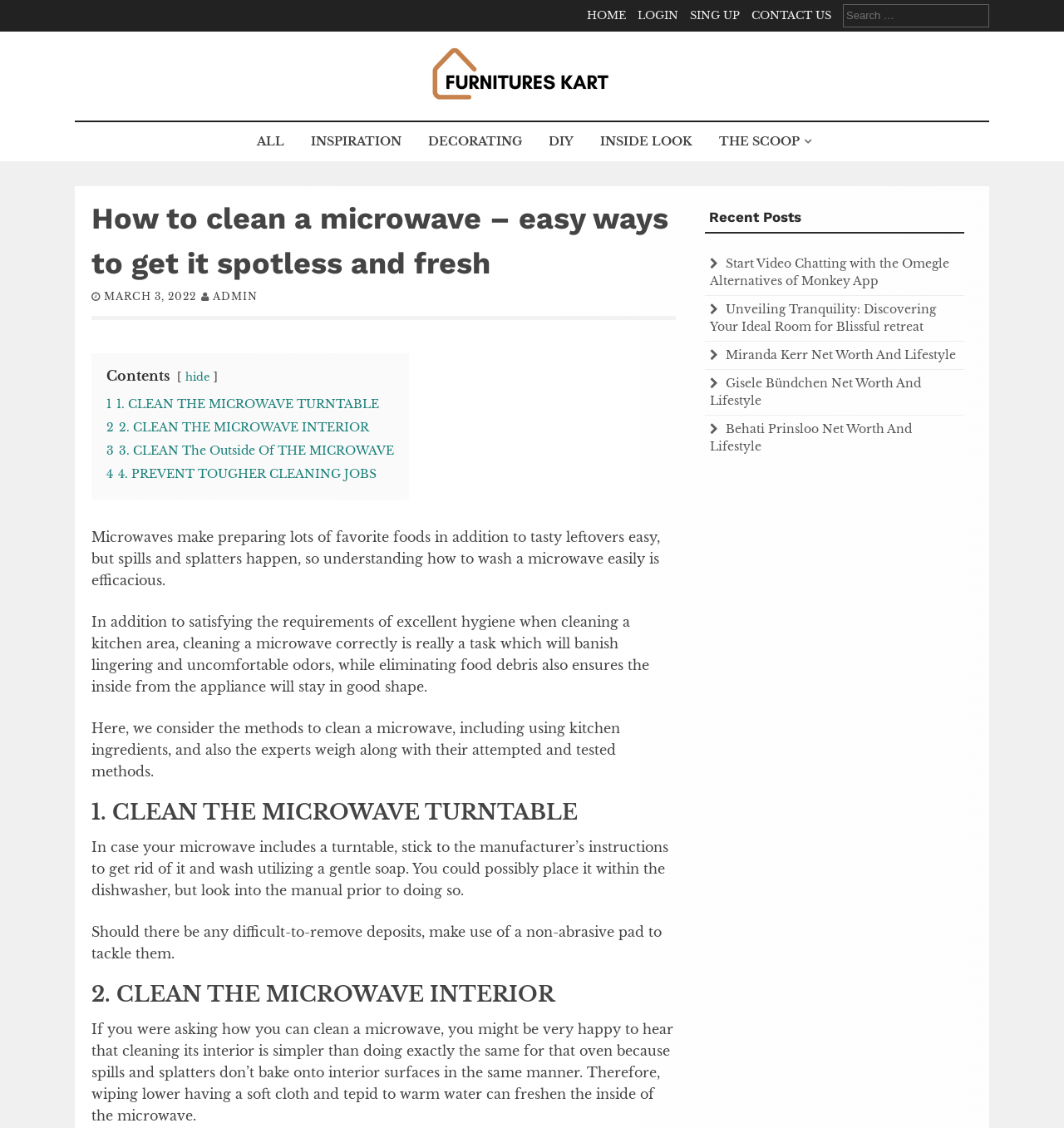Please find the bounding box for the following UI element description. Provide the coordinates in (top-left x, top-left y, bottom-right x, bottom-right y) format, with values between 0 and 1: CONTACT US

[0.706, 0.007, 0.781, 0.02]